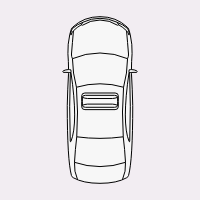Answer in one word or a short phrase: 
What is the shape of the car's roofline?

Smooth and tapered